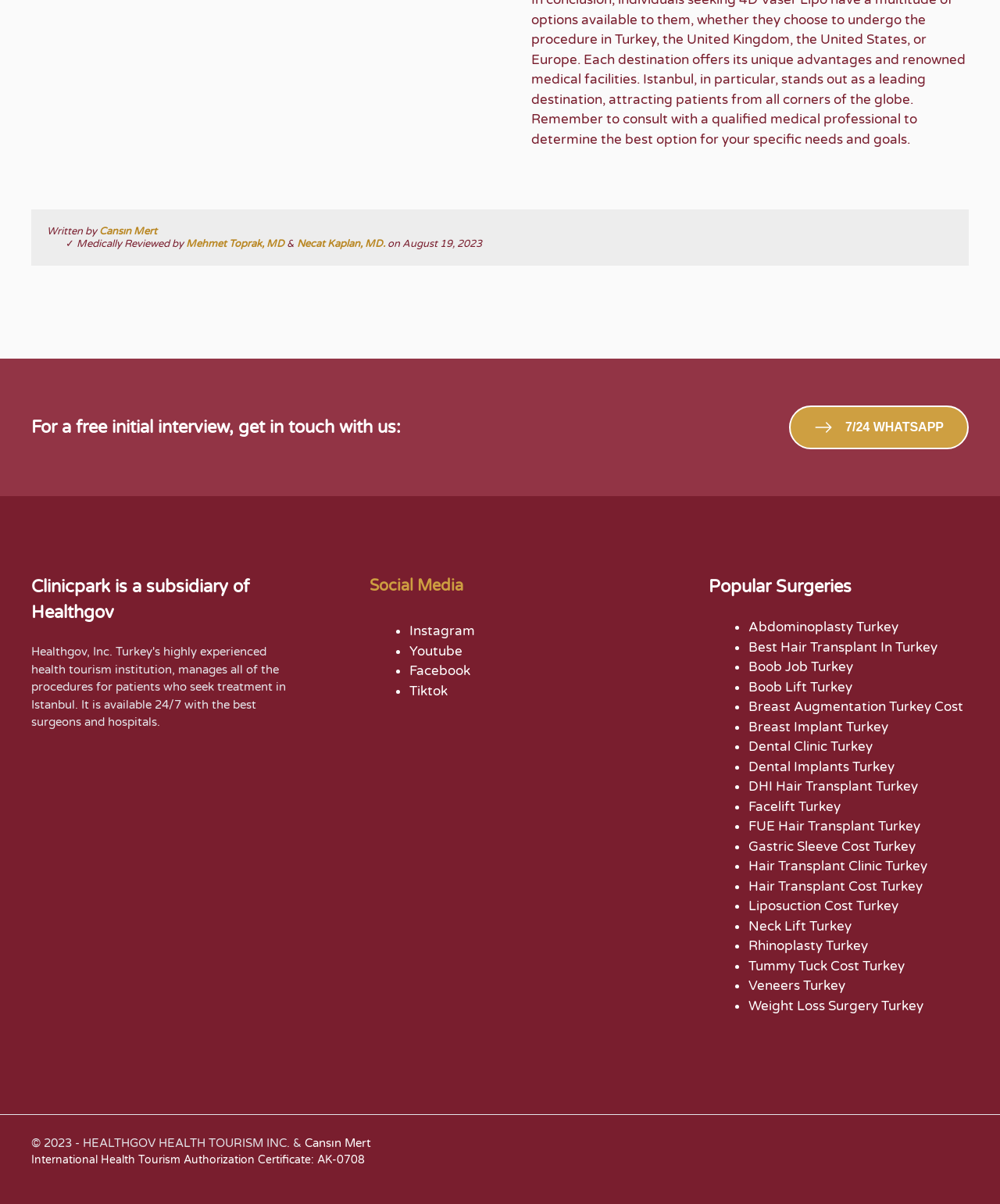Please identify the bounding box coordinates of the region to click in order to complete the task: "Visit the main University of Wisconsin-Madison website". The coordinates must be four float numbers between 0 and 1, specified as [left, top, right, bottom].

None